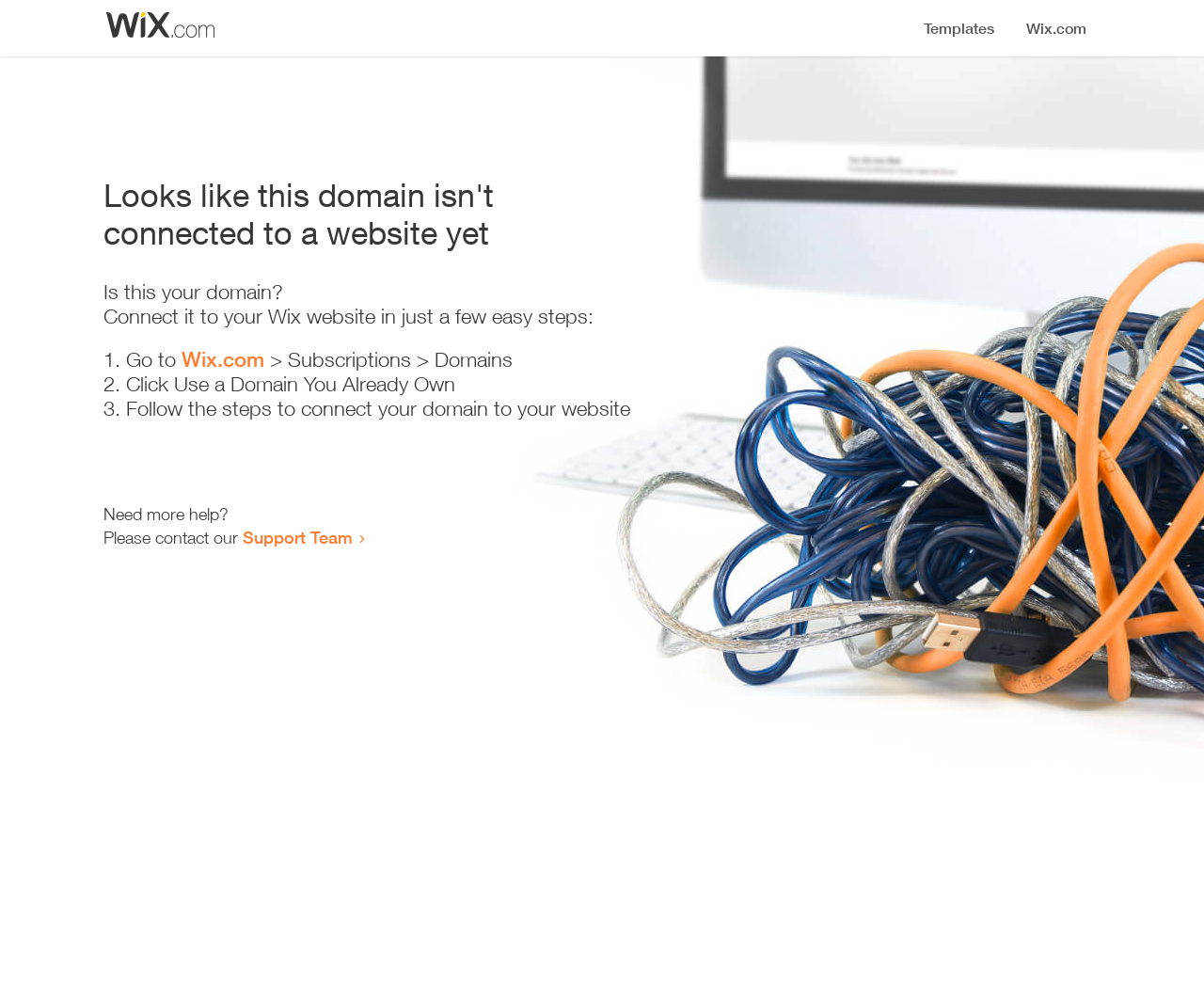Using the provided element description: "Wix.com", determine the bounding box coordinates of the corresponding UI element in the screenshot.

[0.151, 0.353, 0.22, 0.378]